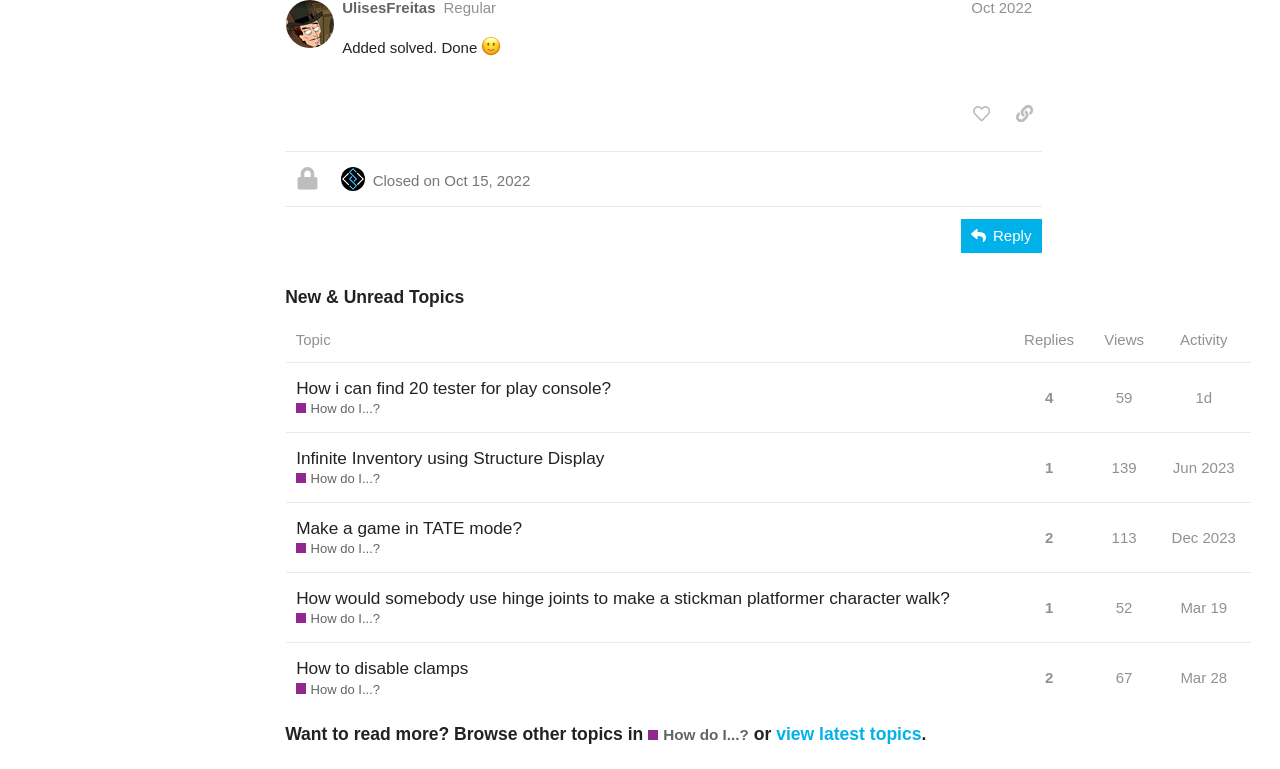Specify the bounding box coordinates of the element's region that should be clicked to achieve the following instruction: "view topic 'How i can find 20 tester for play console?'". The bounding box coordinates consist of four float numbers between 0 and 1, in the format [left, top, right, bottom].

[0.223, 0.488, 0.79, 0.562]